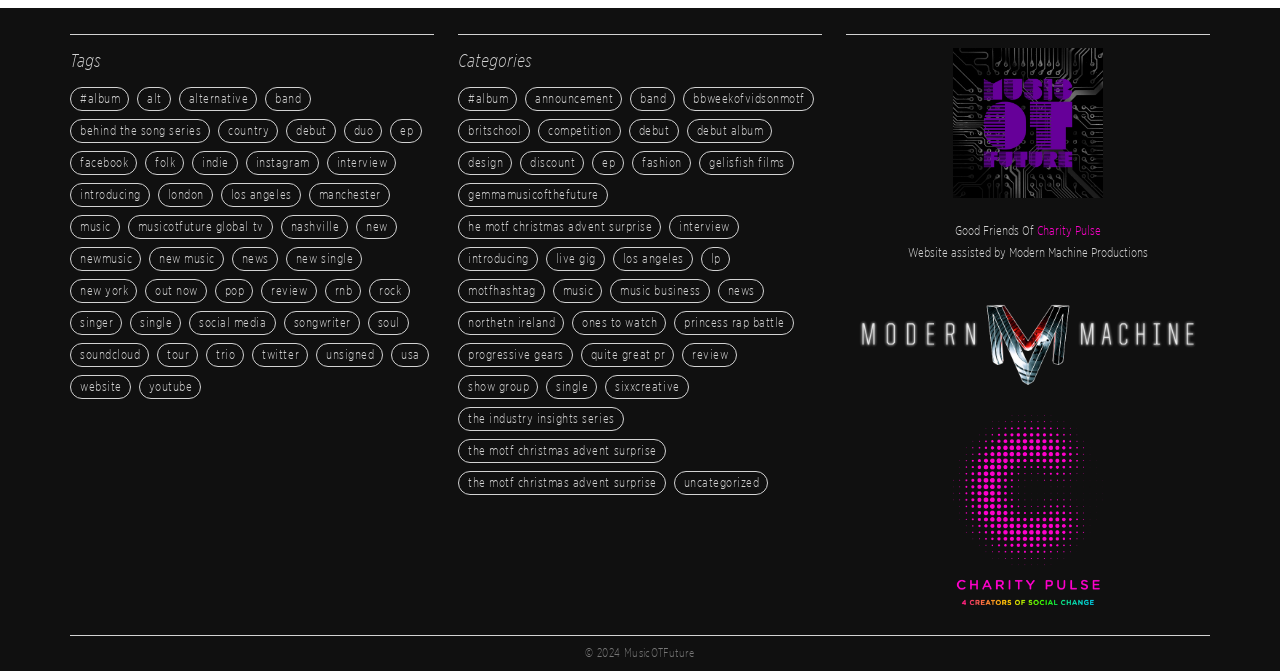Using the information in the image, give a detailed answer to the following question: What is the category below 'Band' under 'Categories'?

I looked at the links under the 'Categories' heading and found the one below 'Band', which is 'announcement'.